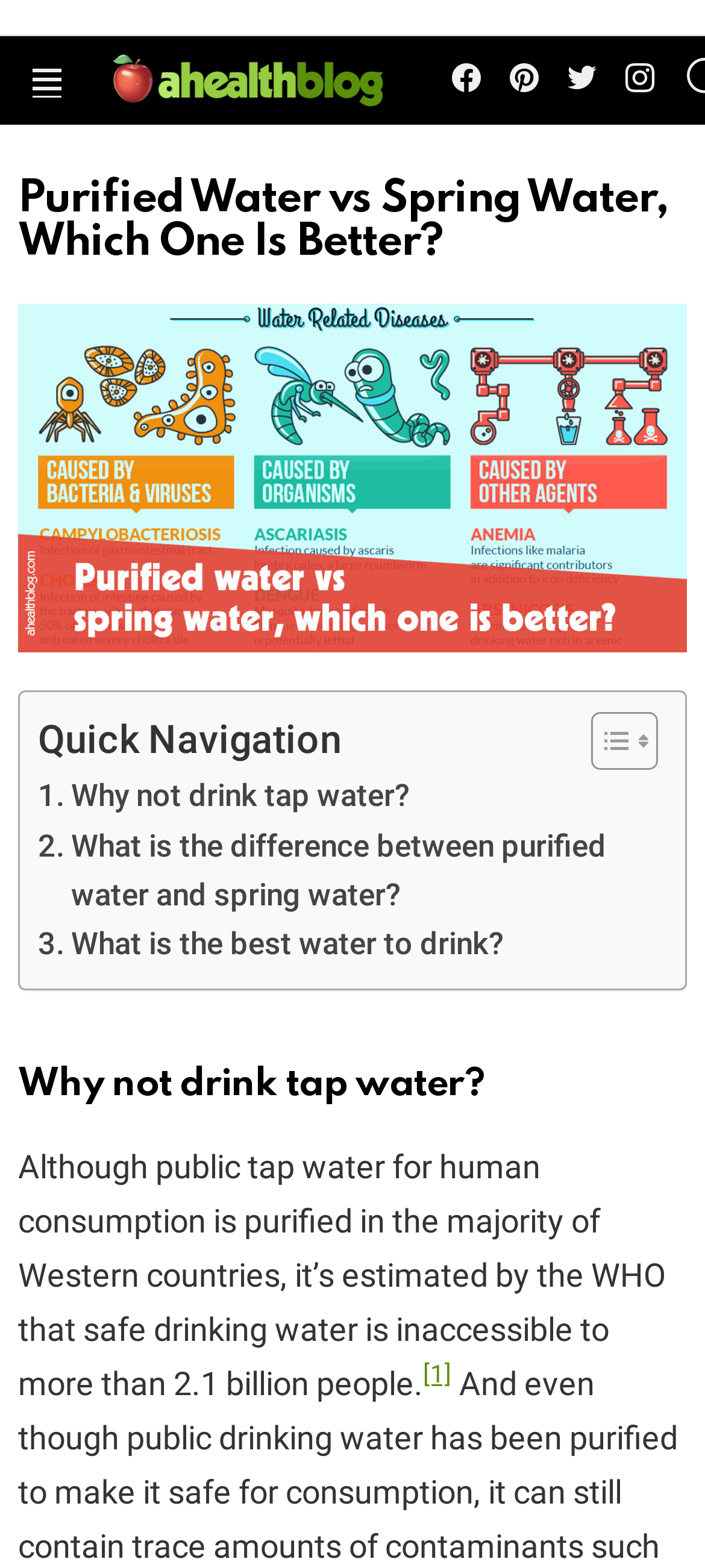Determine the bounding box coordinates of the area to click in order to meet this instruction: "Share on Facebook".

[0.621, 0.038, 0.703, 0.064]